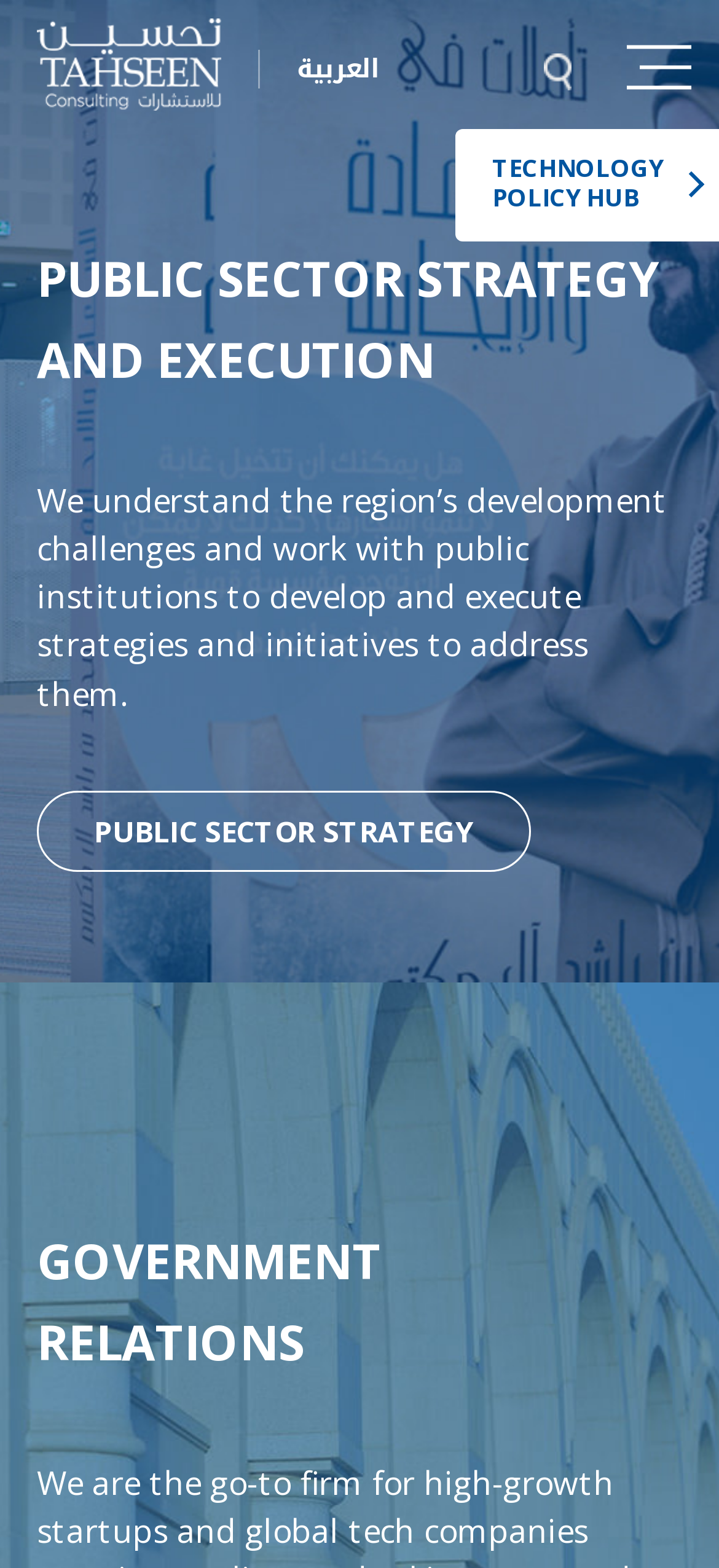What is the purpose of public sector strategy?
Please answer the question with a single word or phrase, referencing the image.

To develop and execute strategies